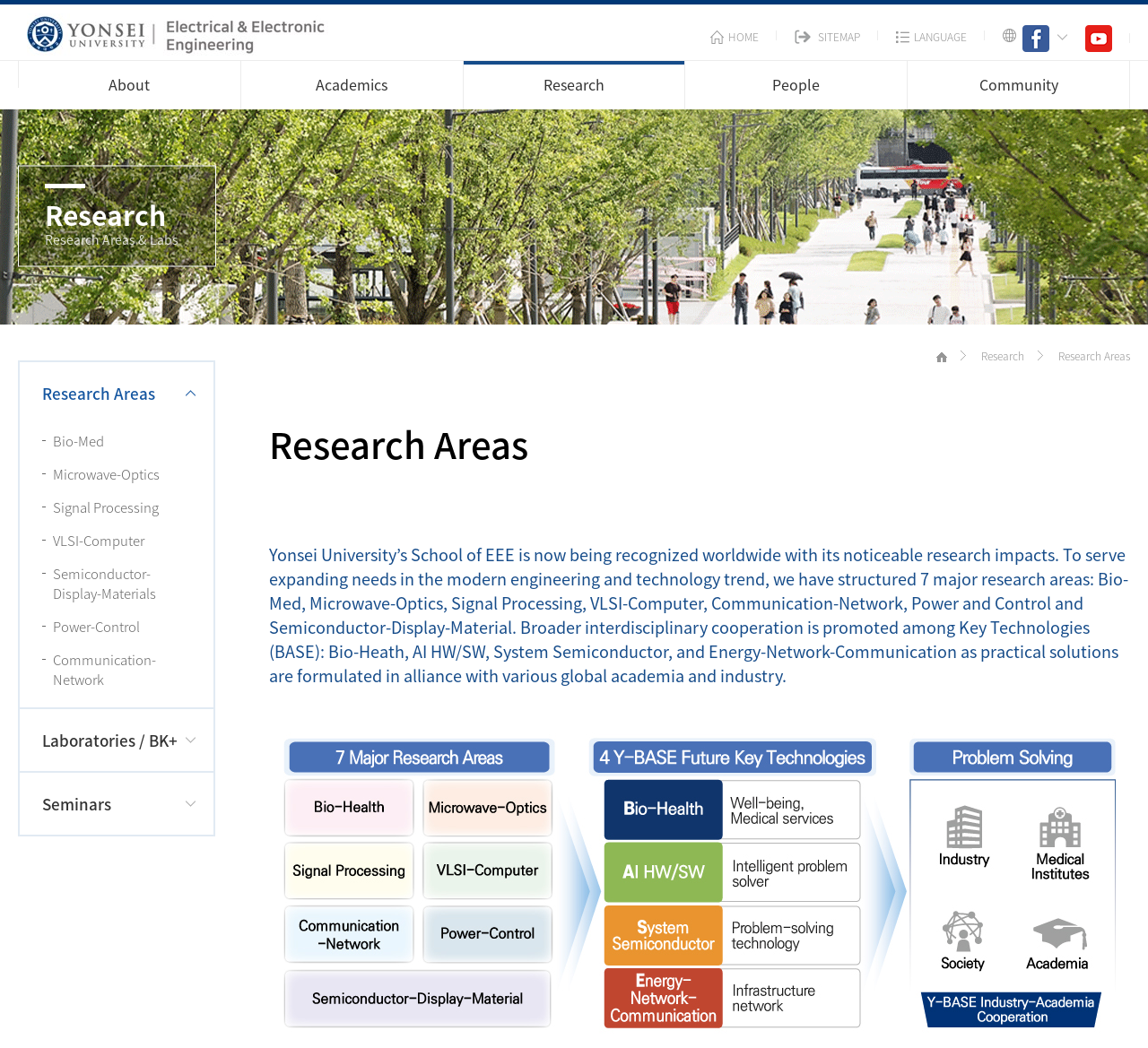What is the name of the university?
Examine the webpage screenshot and provide an in-depth answer to the question.

I found the answer by looking at the heading element 'Yonsei University College of Engineering' at the top of the webpage, which indicates that the webpage is related to Yonsei University.